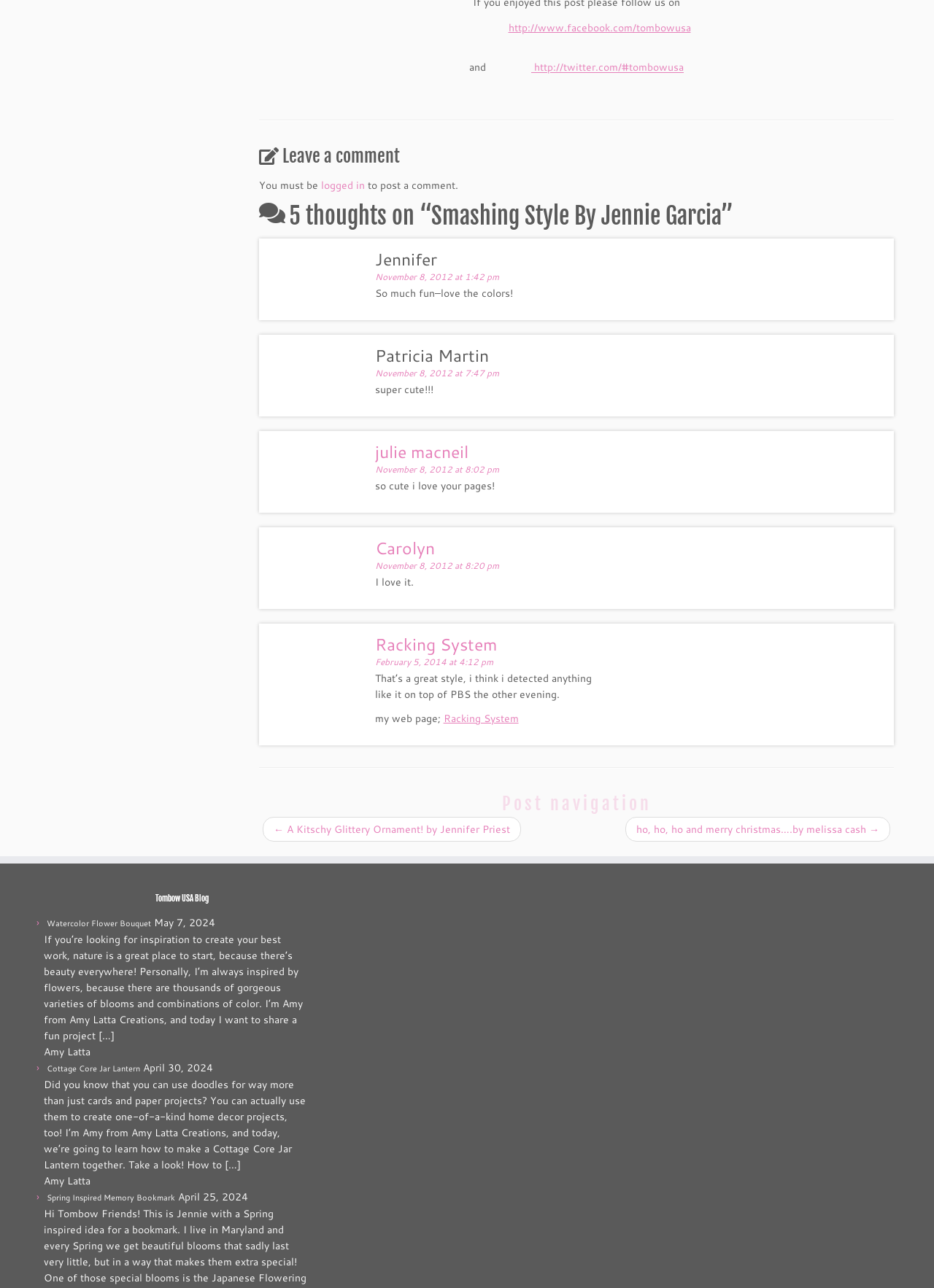Determine the bounding box for the HTML element described here: "http://twitter.com/#tombowusa". The coordinates should be given as [left, top, right, bottom] with each number being a float between 0 and 1.

[0.572, 0.047, 0.732, 0.058]